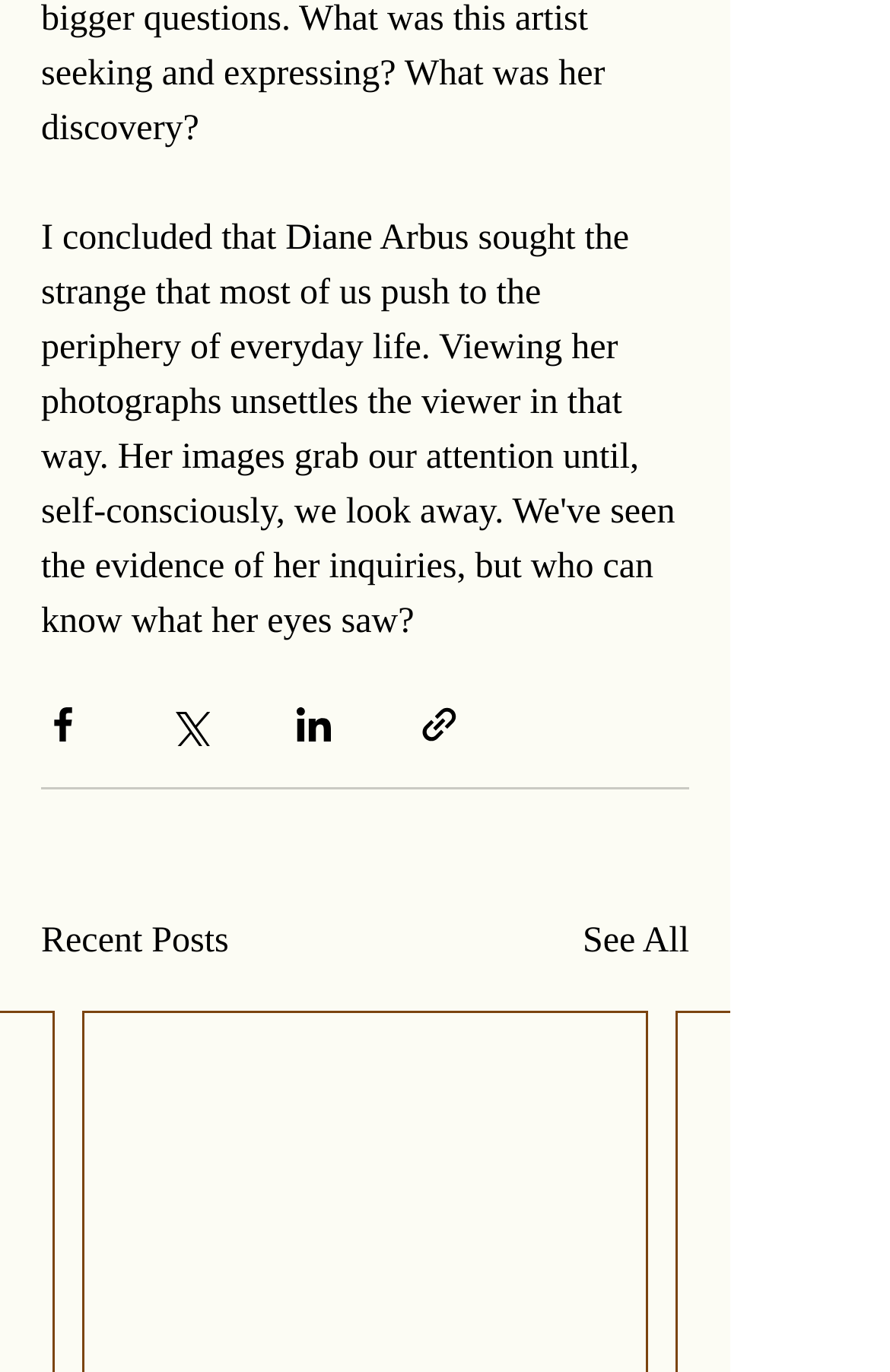Please look at the image and answer the question with a detailed explanation: What is the purpose of the image icons next to the sharing buttons?

The image icons next to the sharing buttons, such as the Facebook logo, Twitter logo, and LinkedIn logo, are likely representing the respective social media platforms, making it easier for users to identify the sharing options.